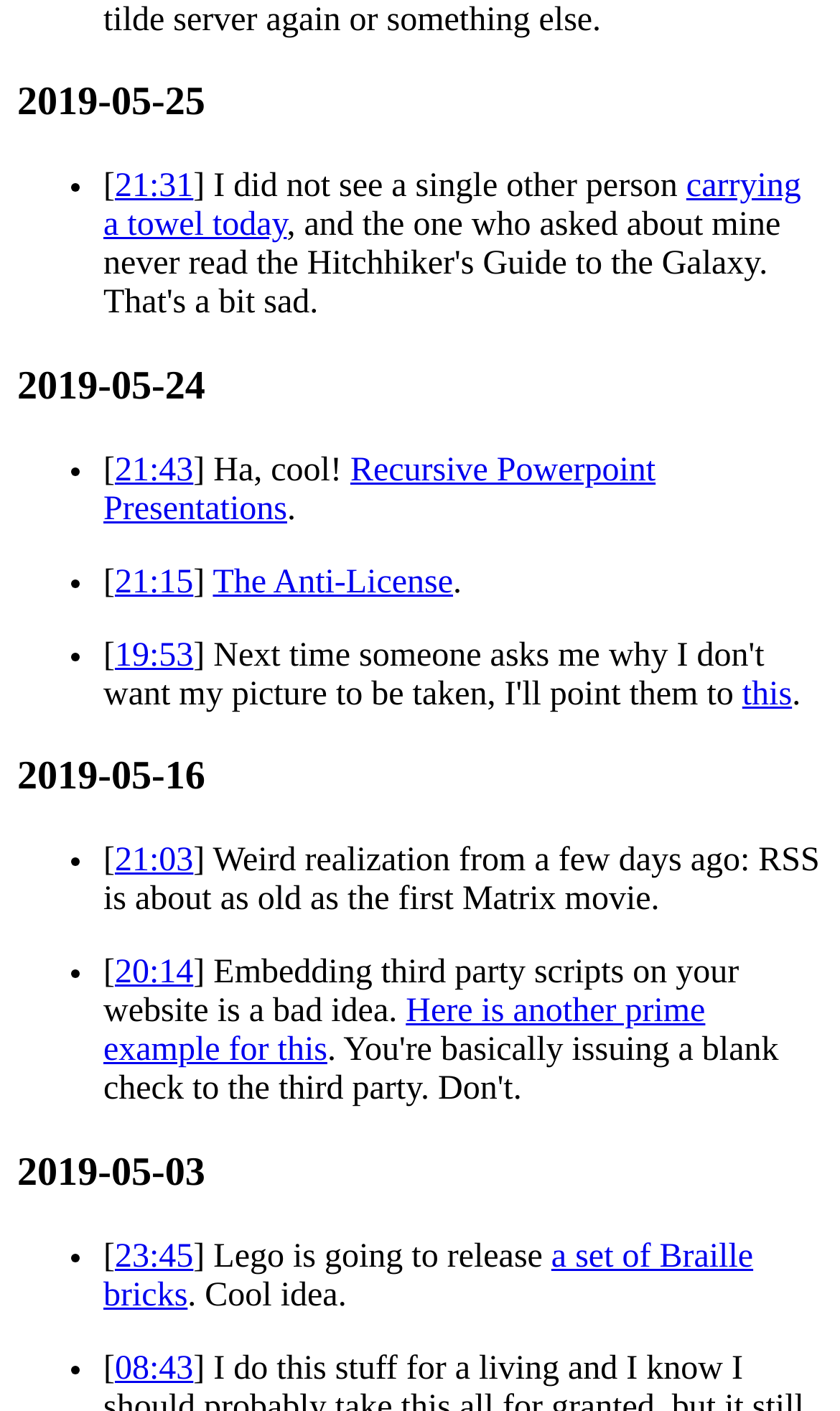Determine the bounding box coordinates for the element that should be clicked to follow this instruction: "Explore the 'The Anti-License' link". The coordinates should be given as four float numbers between 0 and 1, in the format [left, top, right, bottom].

[0.253, 0.399, 0.539, 0.425]